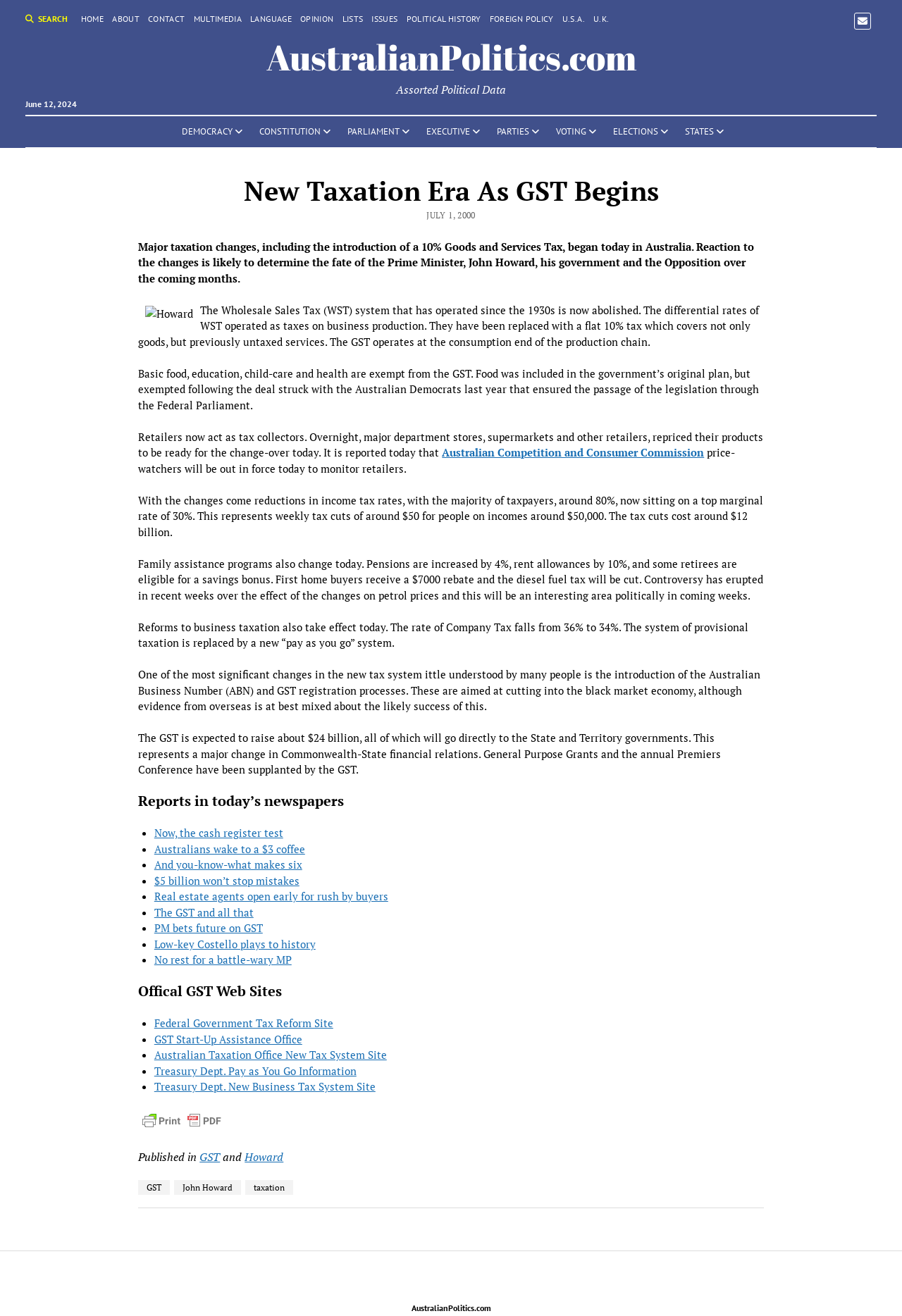Identify the bounding box coordinates for the region of the element that should be clicked to carry out the instruction: "go to home page". The bounding box coordinates should be four float numbers between 0 and 1, i.e., [left, top, right, bottom].

[0.09, 0.01, 0.115, 0.019]